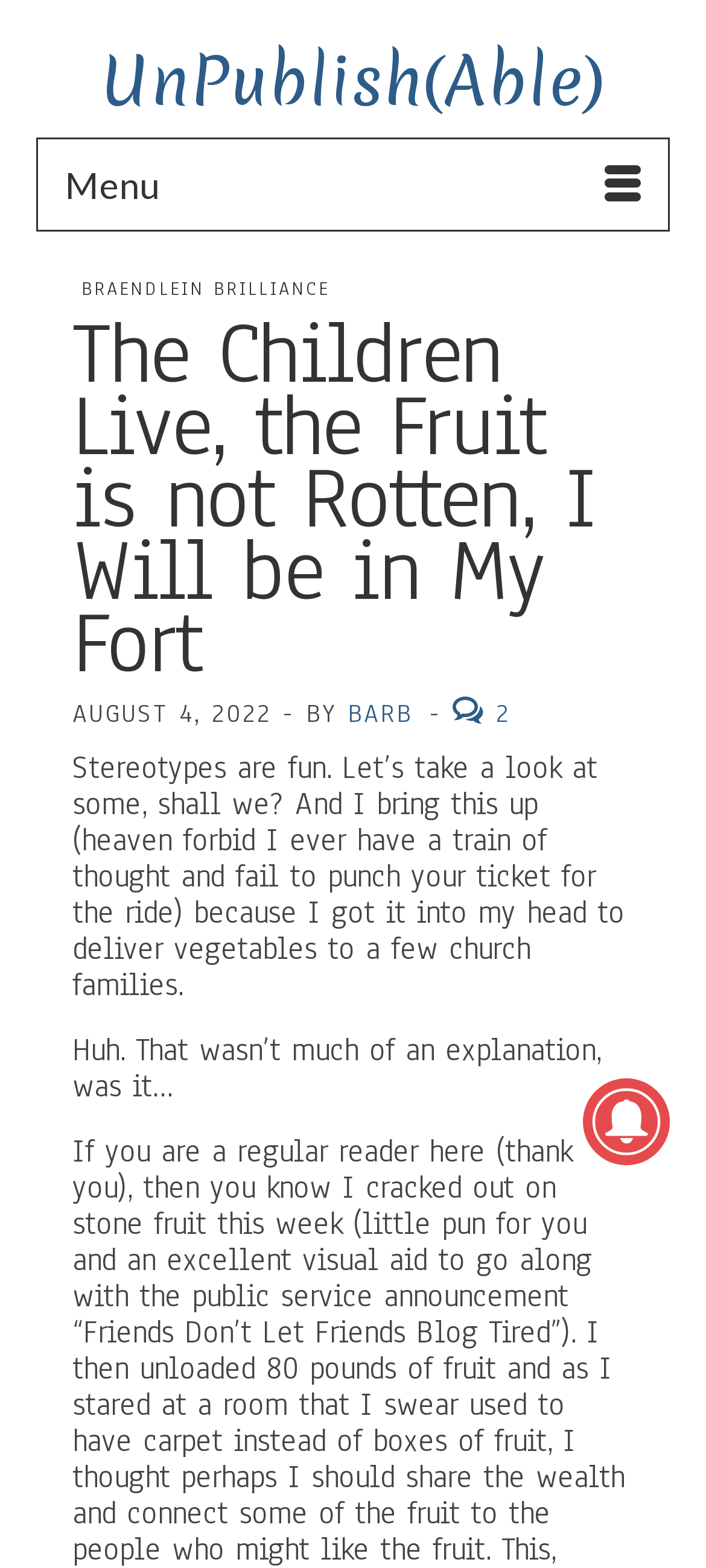Is there an image on the webpage?
Answer the question with as much detail as possible.

There is an image on the webpage, located at the bottom with bounding box coordinates [0.826, 0.688, 0.949, 0.743].